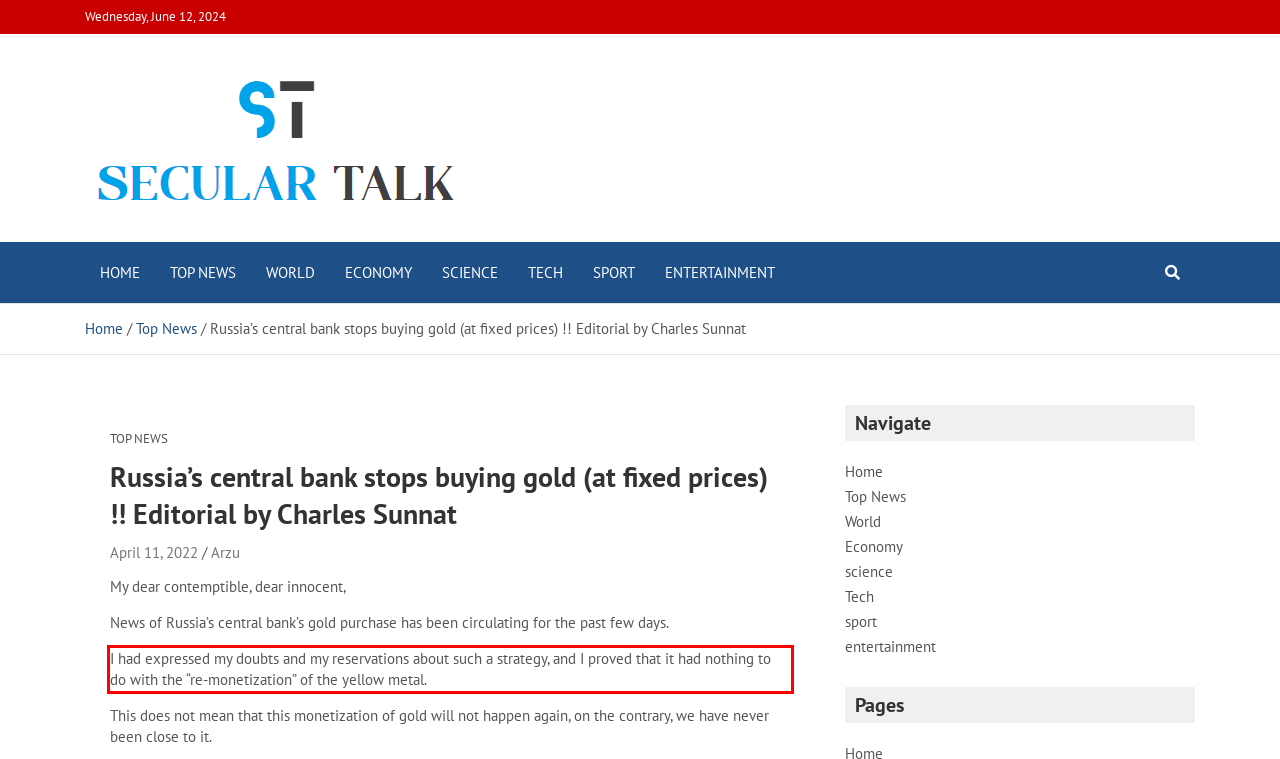Please analyze the provided webpage screenshot and perform OCR to extract the text content from the red rectangle bounding box.

I had expressed my doubts and my reservations about such a strategy, and I proved that it had nothing to do with the “re-monetization” of the yellow metal.